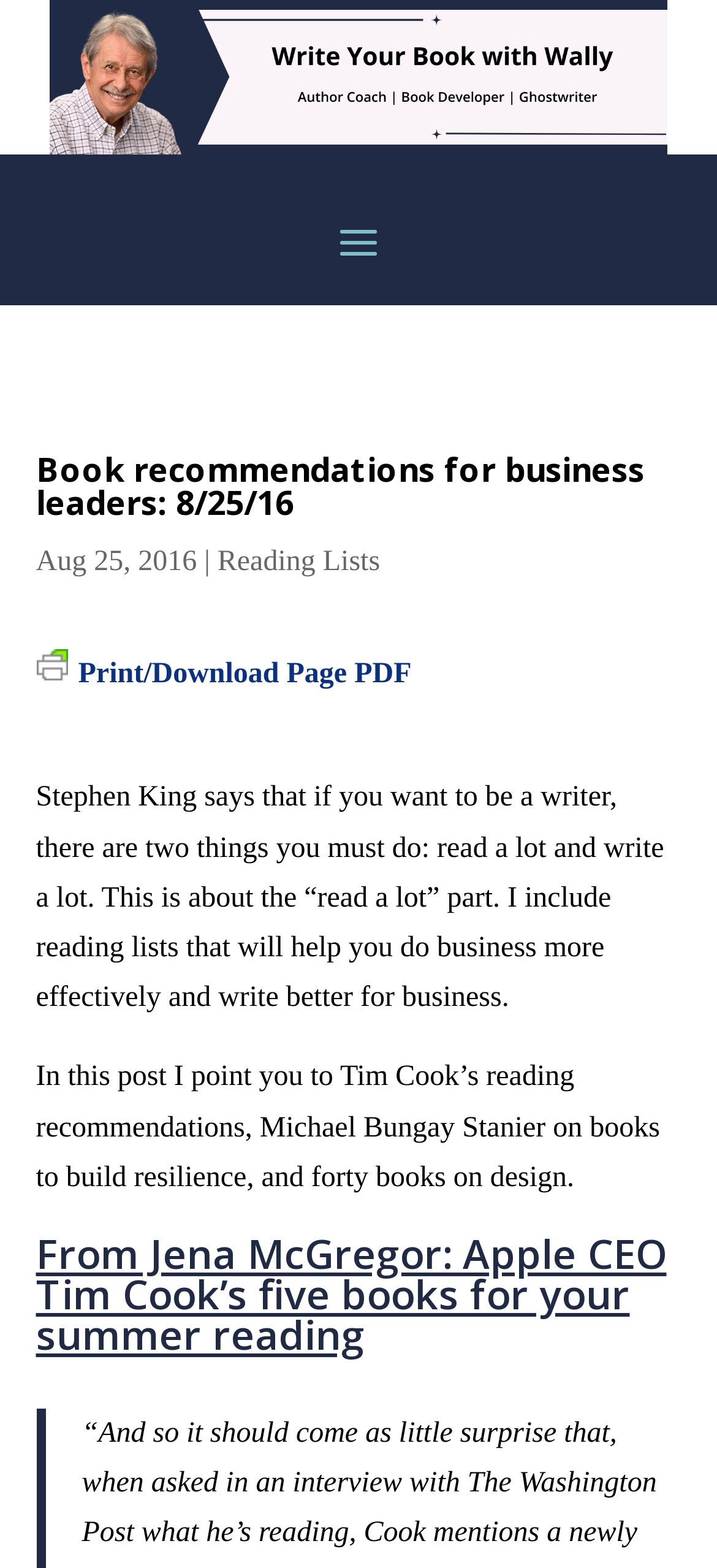How many book recommendations are mentioned in the post?
Using the picture, provide a one-word or short phrase answer.

At least 45